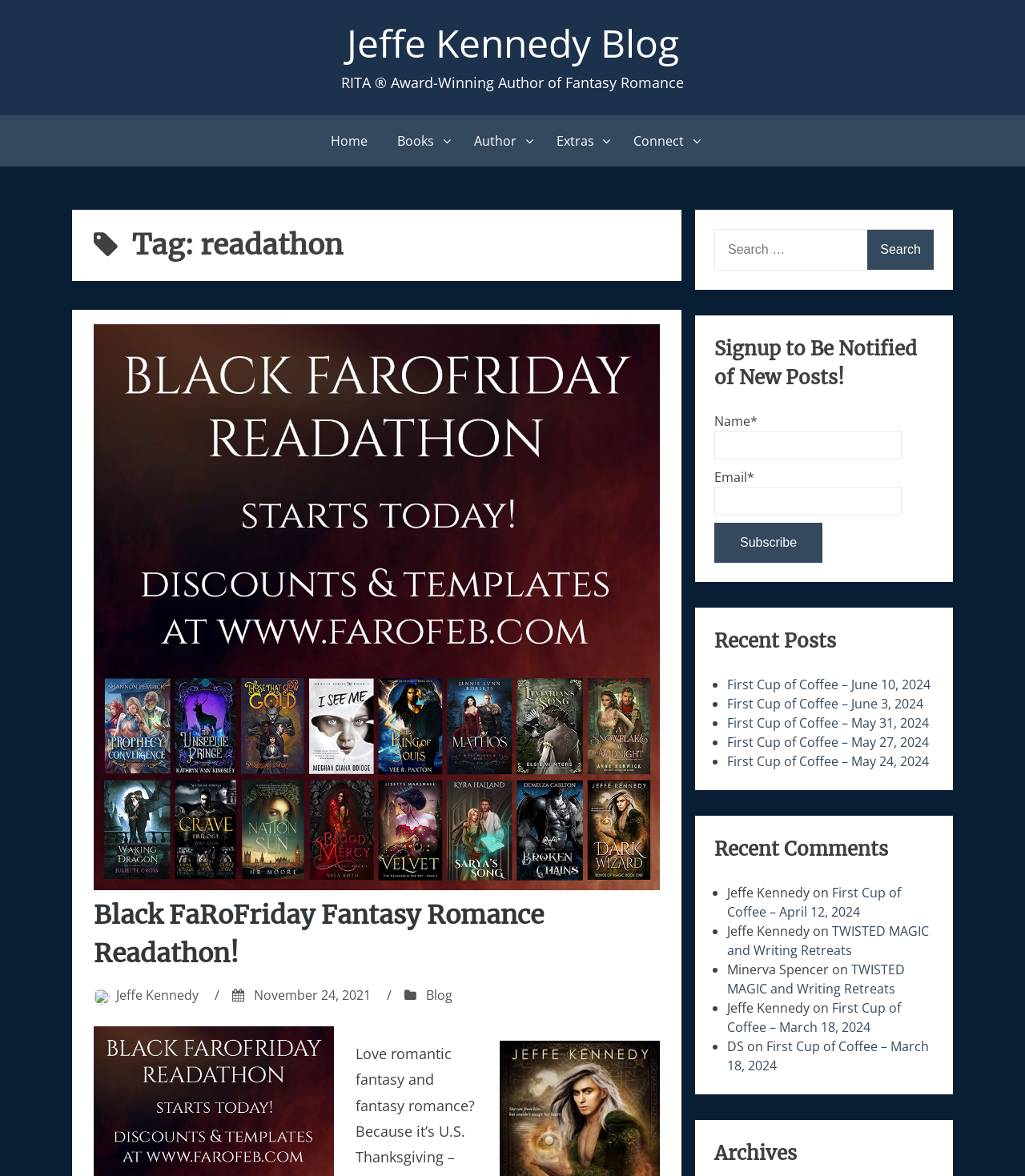How many recent comments are listed?
Answer the question with a detailed explanation, including all necessary information.

The recent comments are listed in a section with the heading 'Recent Comments'. There are four list items, each with a comment from a different user. The comments are listed in reverse chronological order, with the most recent comment first.